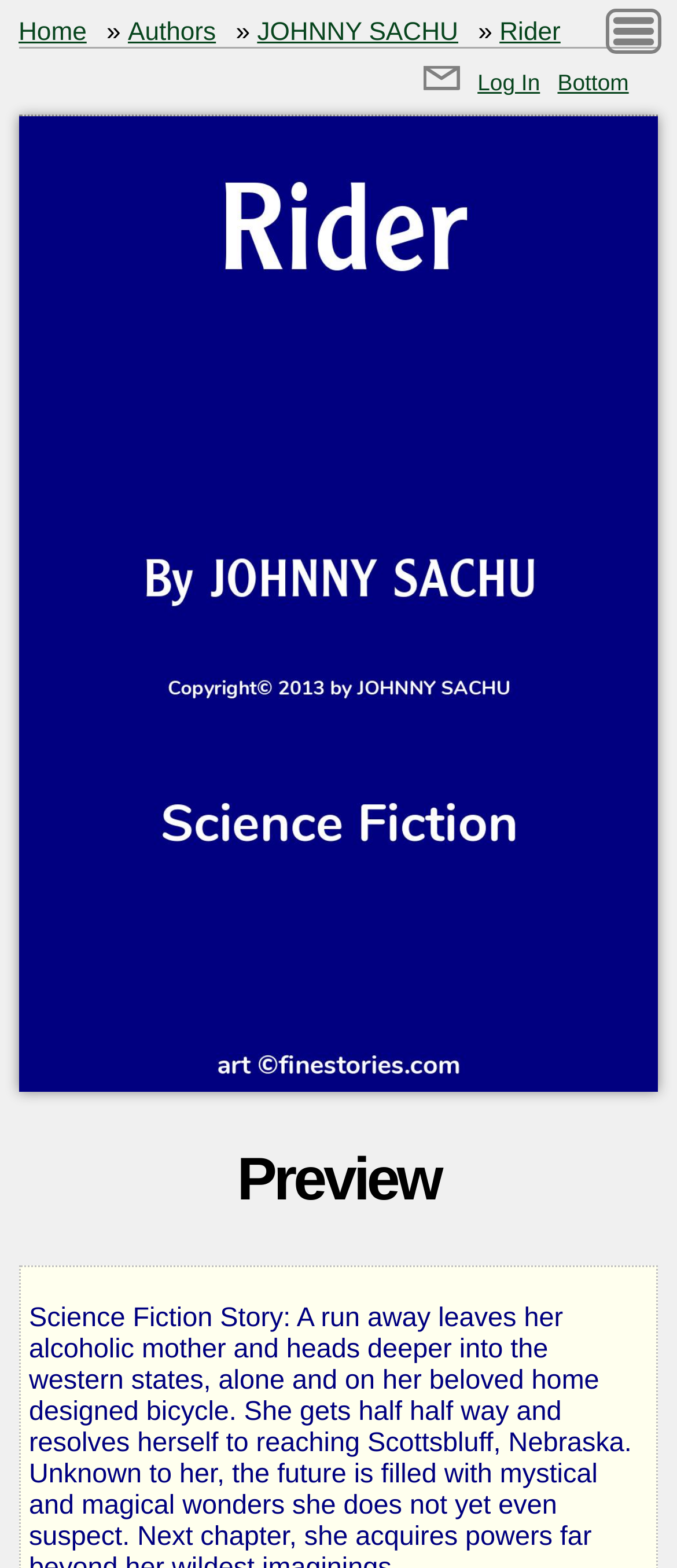Find the bounding box coordinates corresponding to the UI element with the description: "name="max" title="Scrolling, Settings and Navigation"". The coordinates should be formatted as [left, top, right, bottom], with values as floats between 0 and 1.

[0.896, 0.002, 0.978, 0.043]